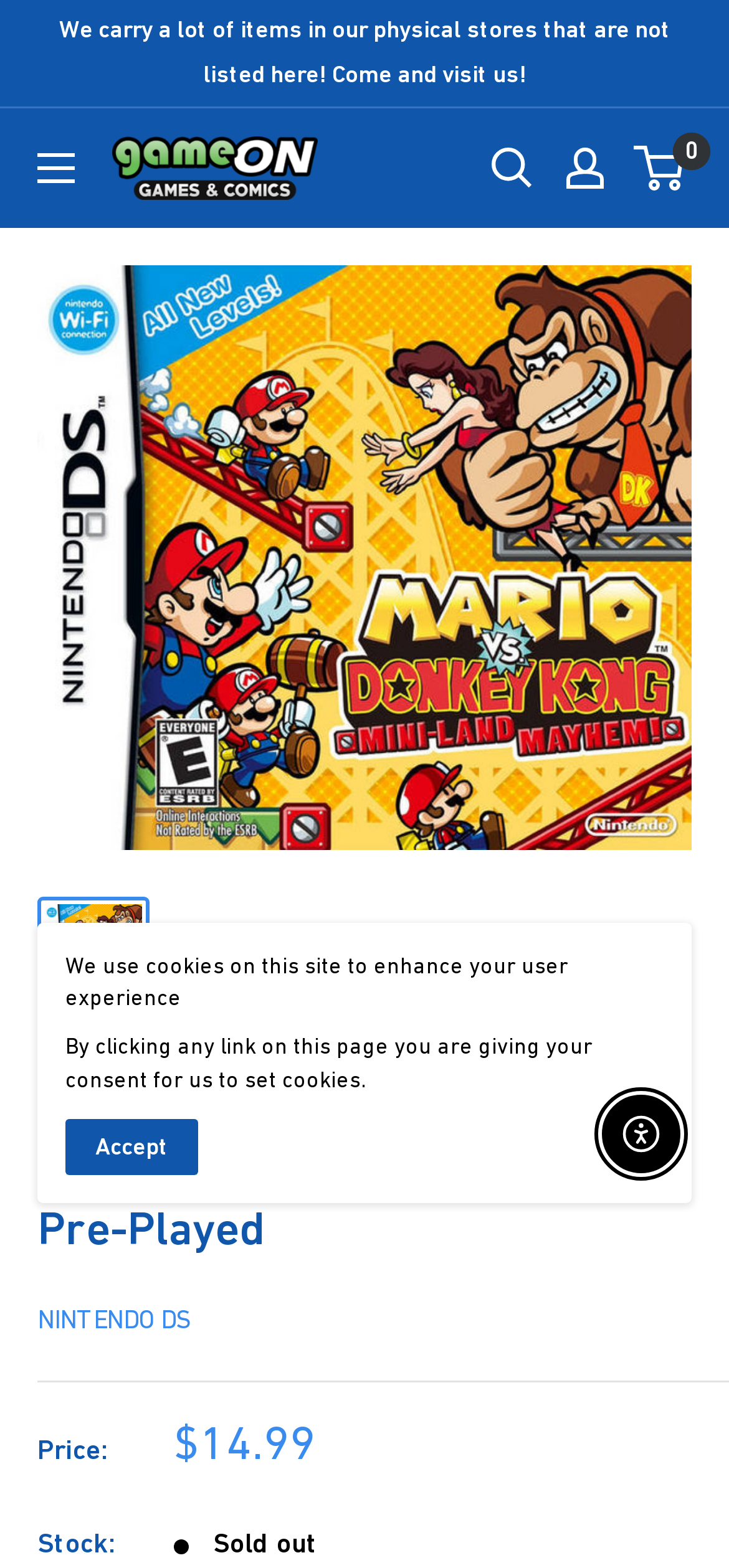Utilize the details in the image to give a detailed response to the question: What is the name of the store?

I found the name of the store by looking at the link that says 'Game On Games', which is likely the name of the store selling the game.